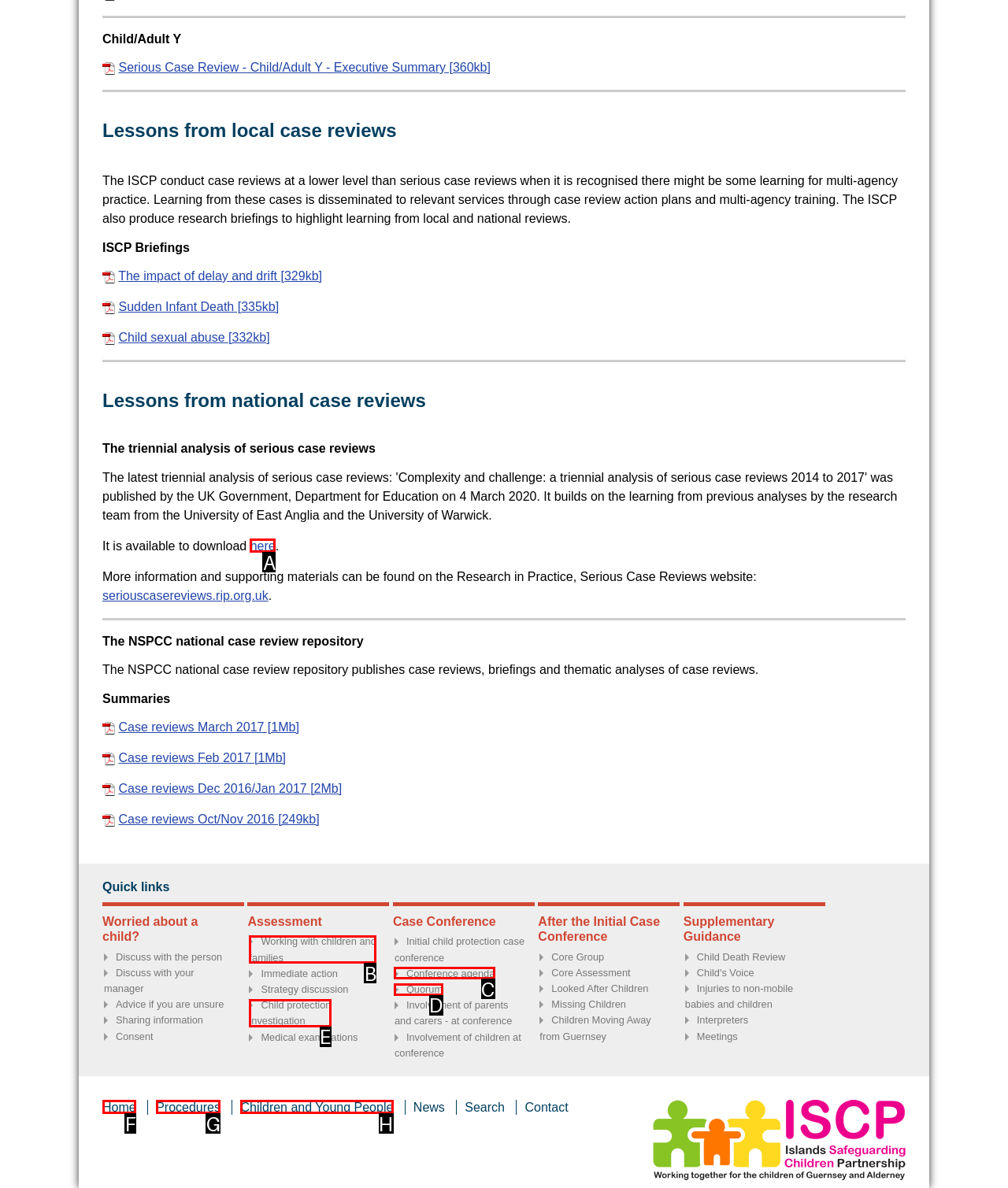Based on the description: Working with children and families, identify the matching HTML element. Reply with the letter of the correct option directly.

B